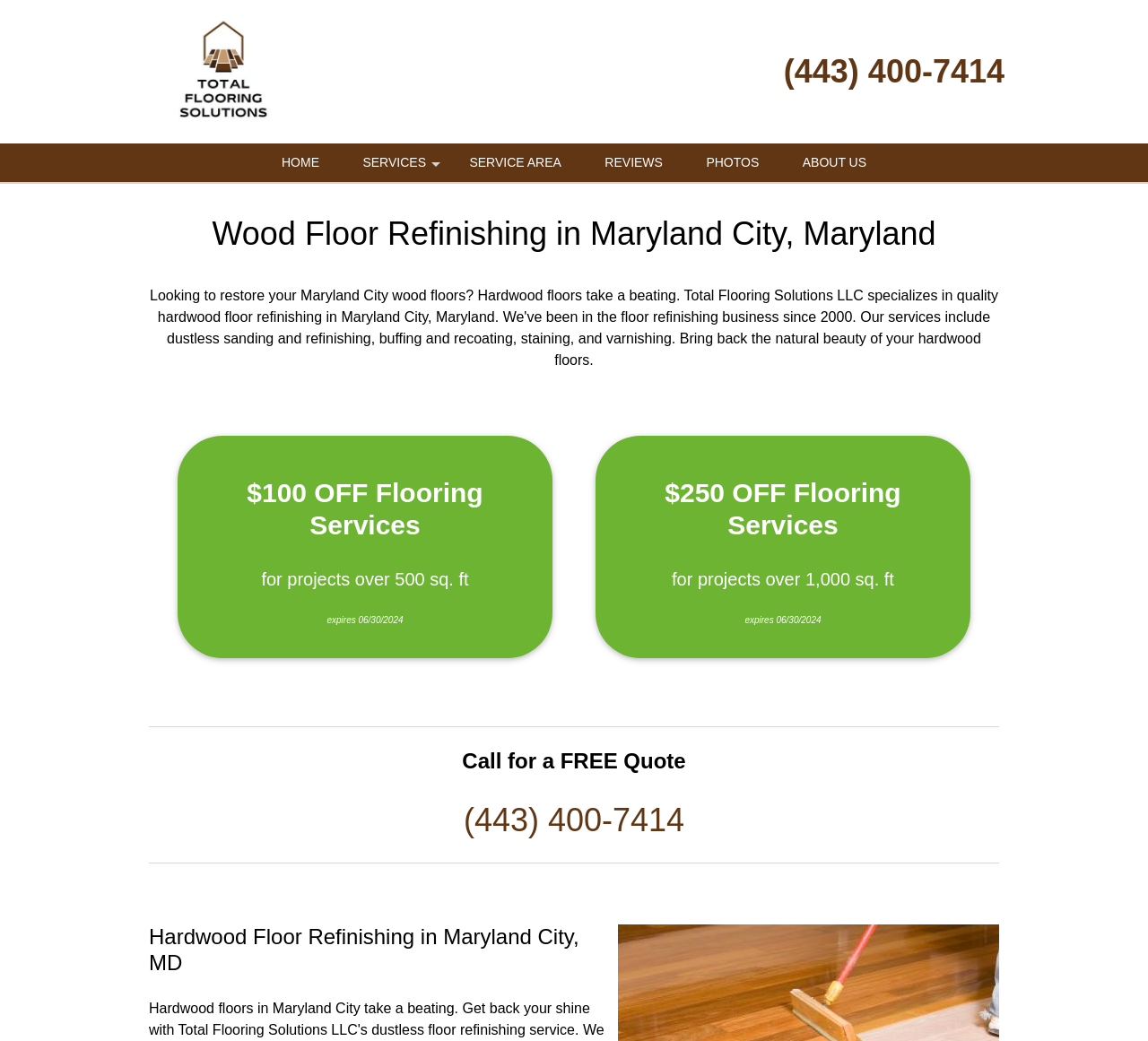Could you provide the bounding box coordinates for the portion of the screen to click to complete this instruction: "Call the phone number"?

[0.675, 0.047, 0.883, 0.091]